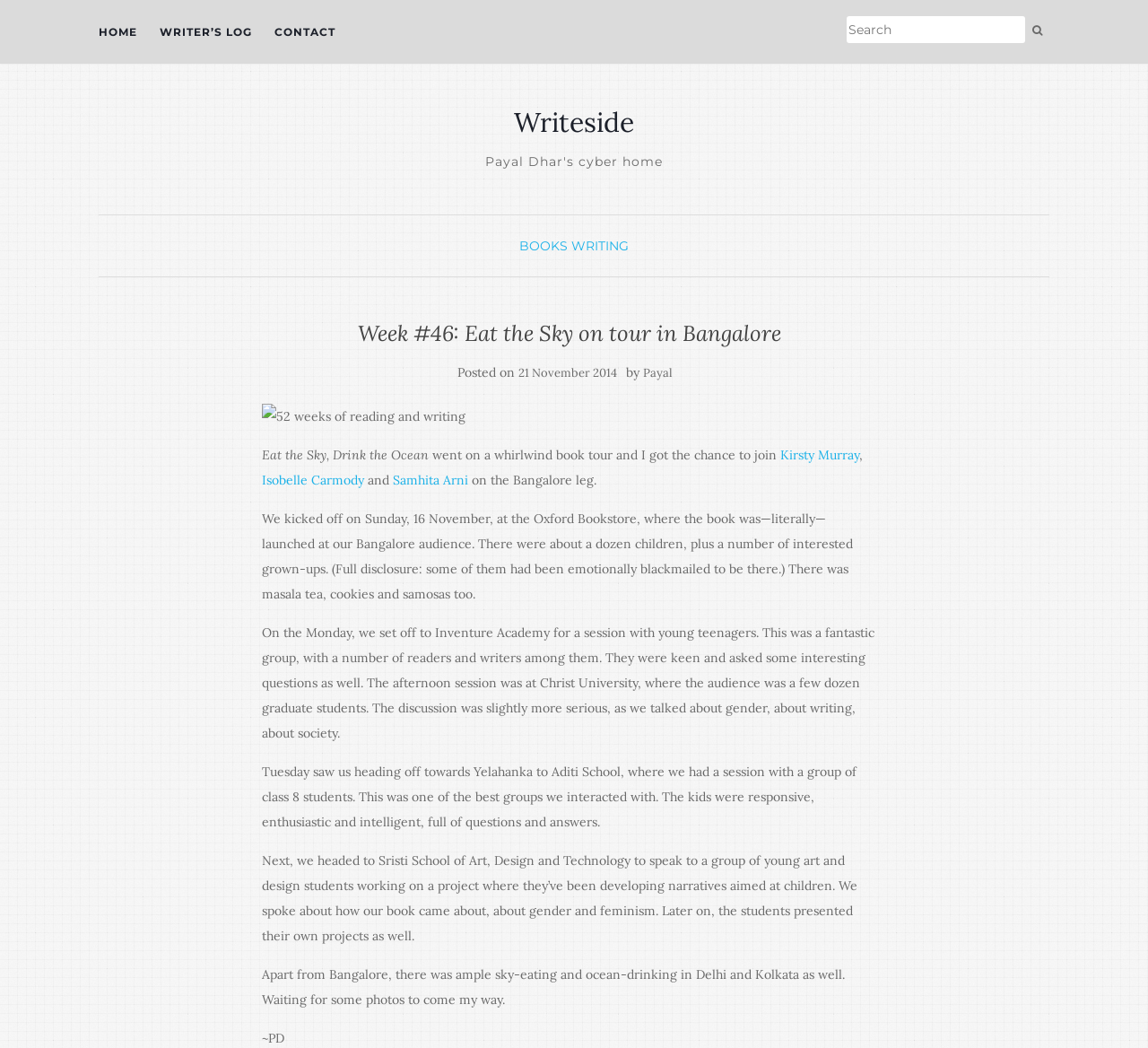Determine the coordinates of the bounding box for the clickable area needed to execute this instruction: "contact us".

[0.239, 0.0, 0.292, 0.061]